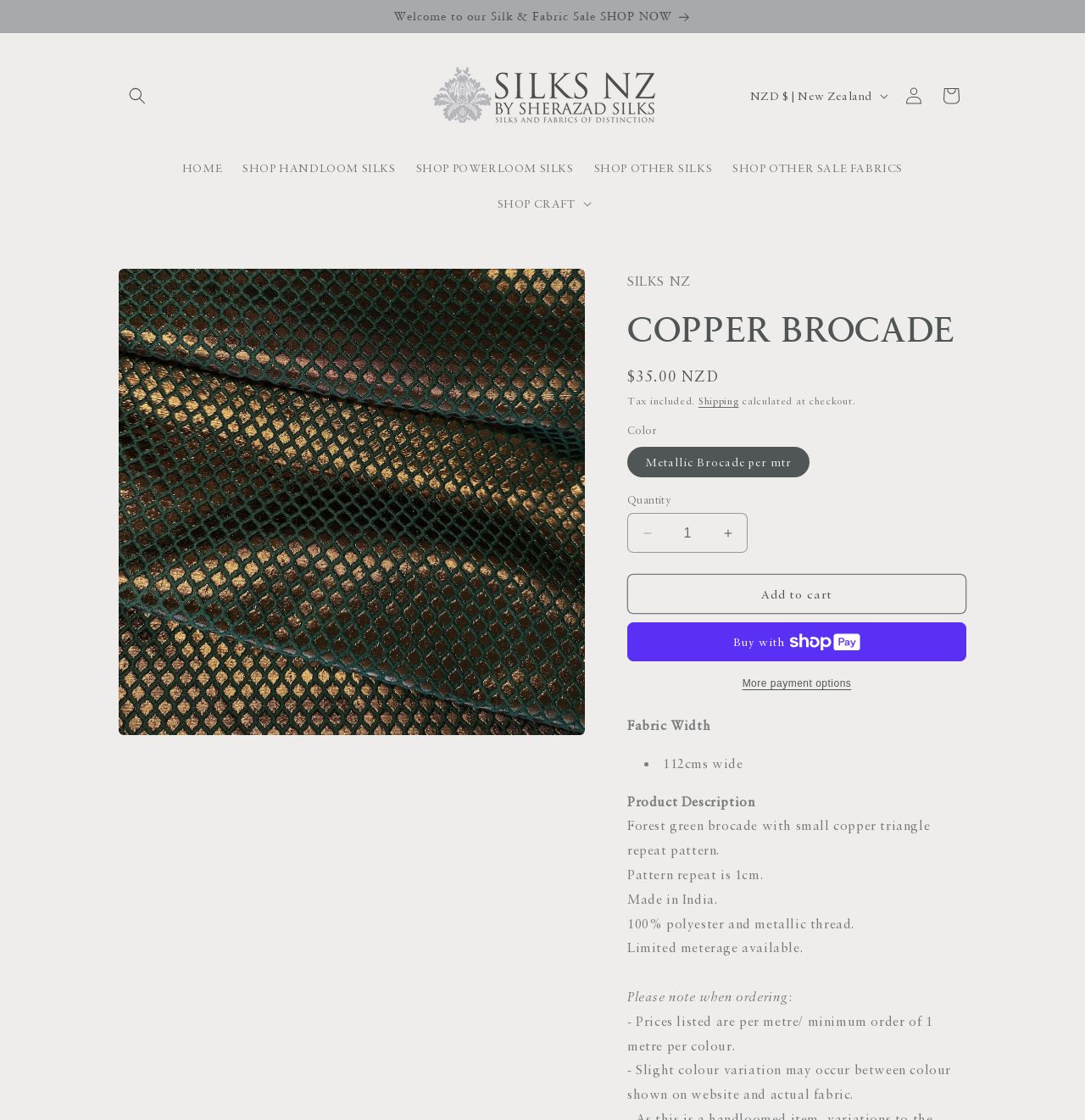Indicate the bounding box coordinates of the element that needs to be clicked to satisfy the following instruction: "View product information". The coordinates should be four float numbers between 0 and 1, i.e., [left, top, right, bottom].

[0.109, 0.239, 0.204, 0.275]